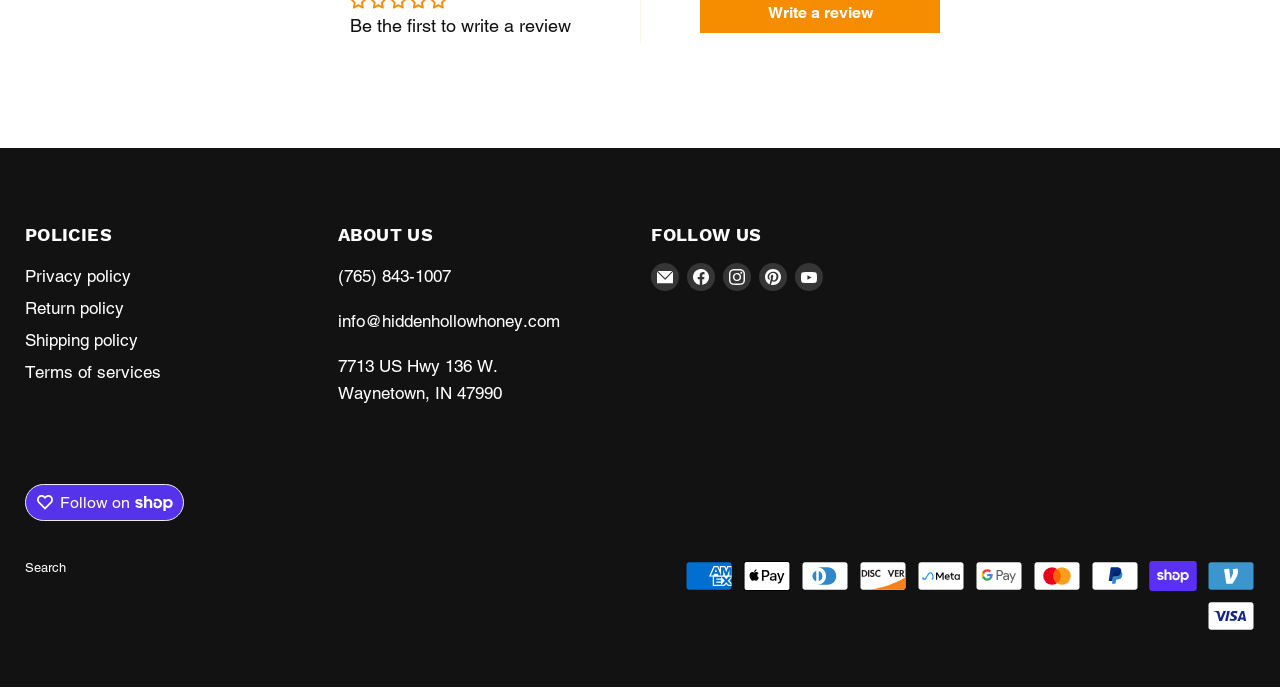Provide a one-word or brief phrase answer to the question:
What is the email address of the company?

info@hiddenhollowhoney.com